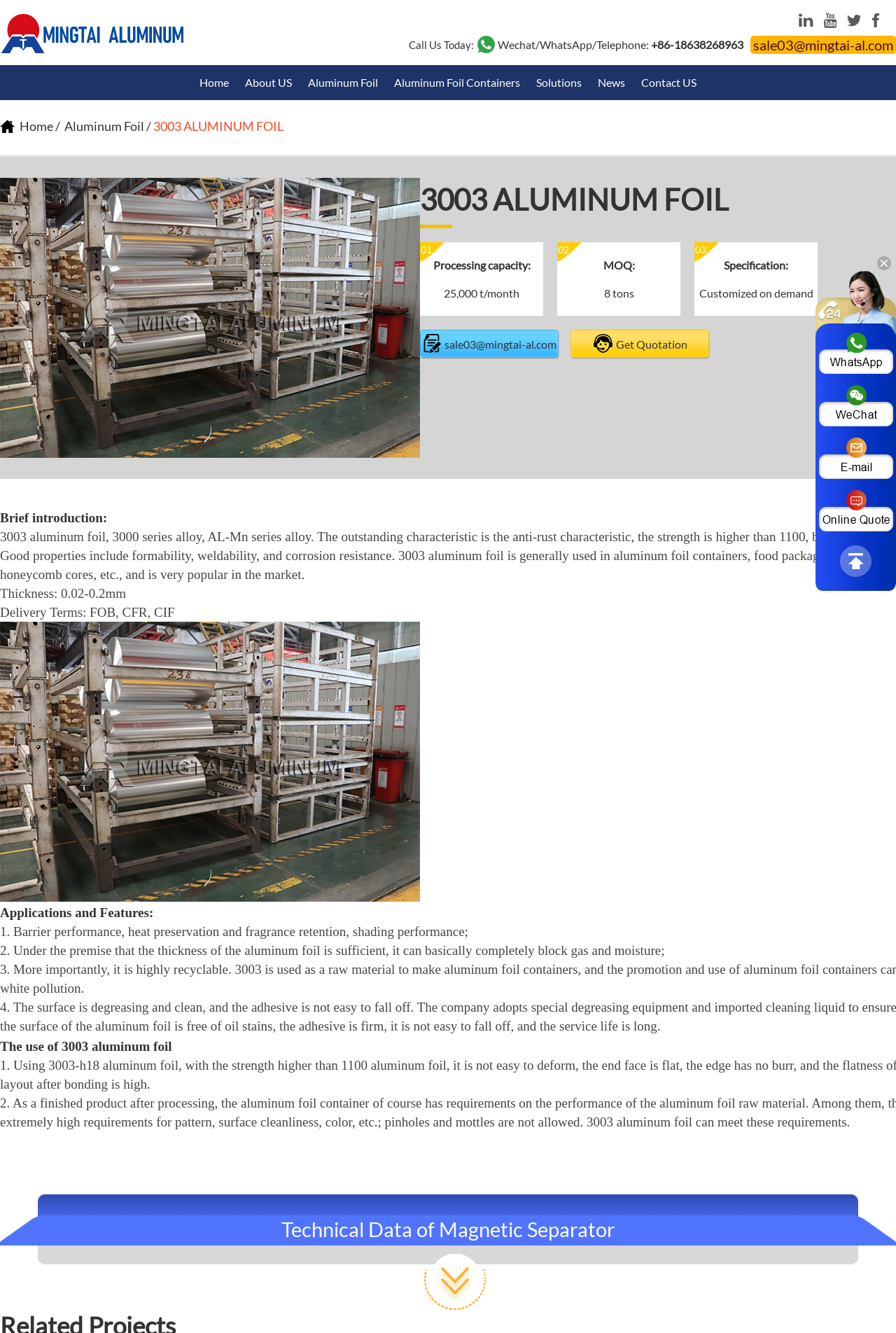Determine the bounding box coordinates of the area to click in order to meet this instruction: "Click the 'Home' link".

[0.215, 0.049, 0.263, 0.075]